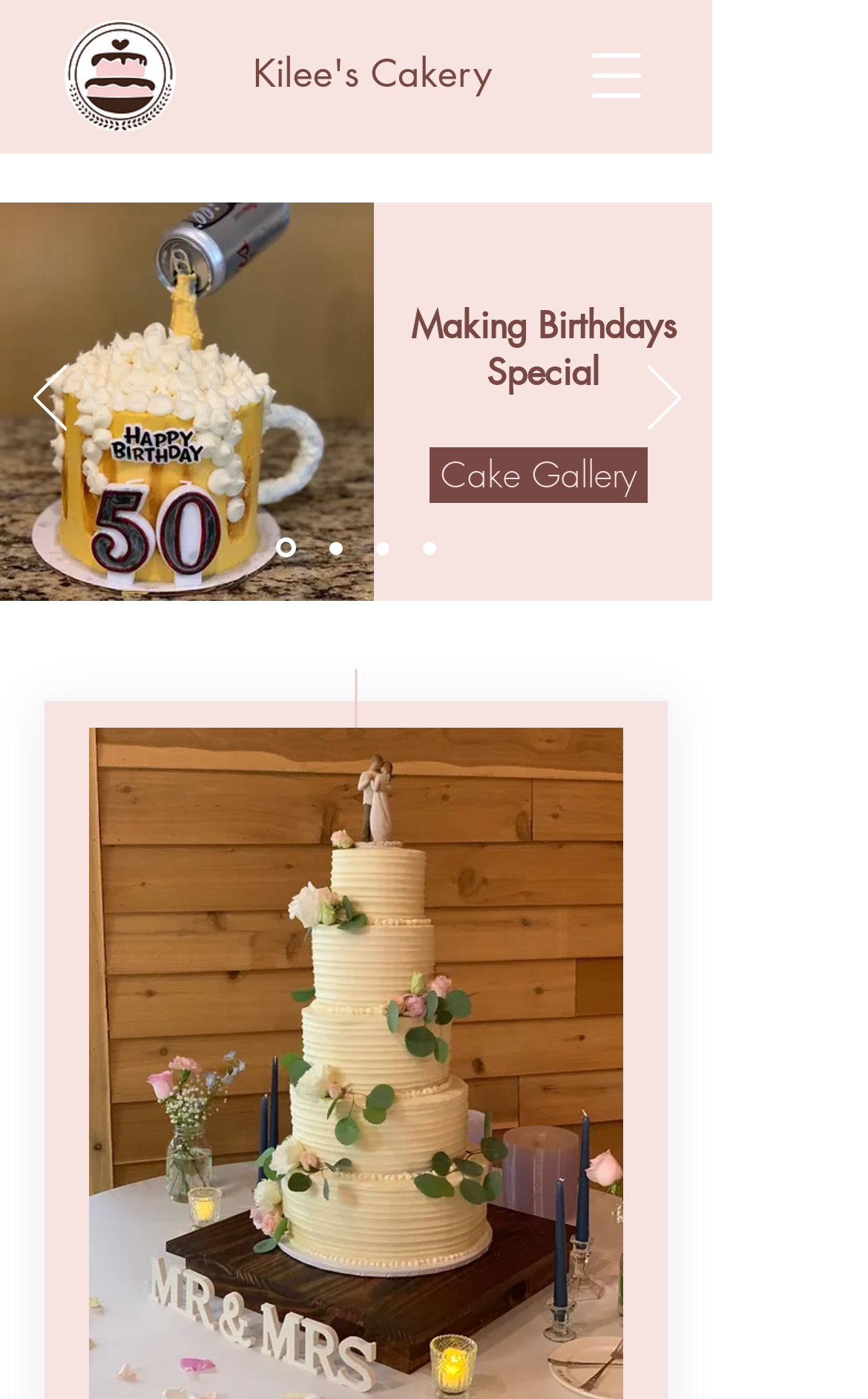What is the theme of the first slide in the slideshow?
Respond to the question with a single word or phrase according to the image.

Making Birthdays Special